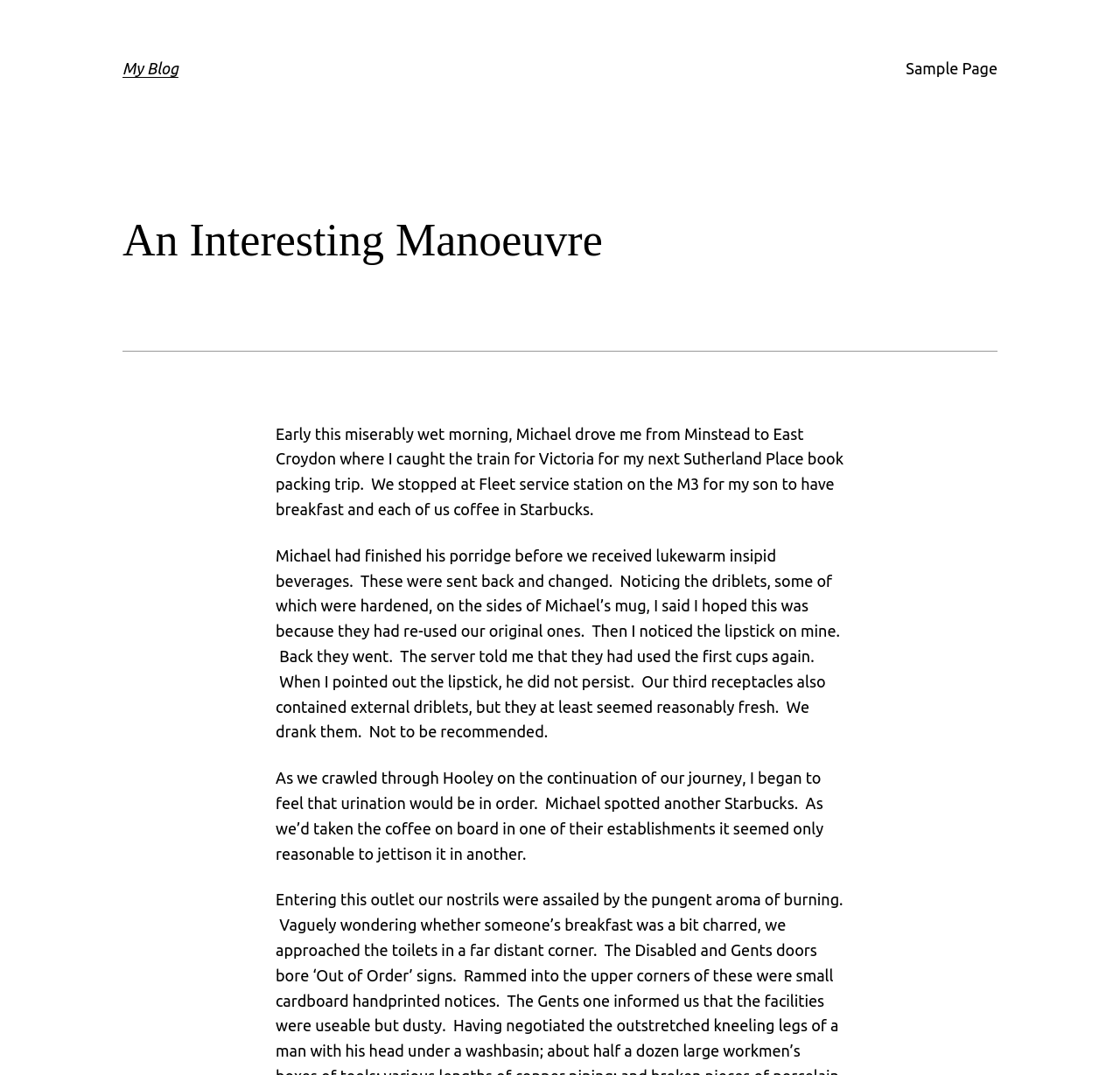What is the name of the blog?
Analyze the screenshot and provide a detailed answer to the question.

The name of the blog can be determined by looking at the heading element at the top of the page, which contains the text 'My Blog'. This is also confirmed by the link element with the same text, which is likely a navigation link to the blog's homepage.